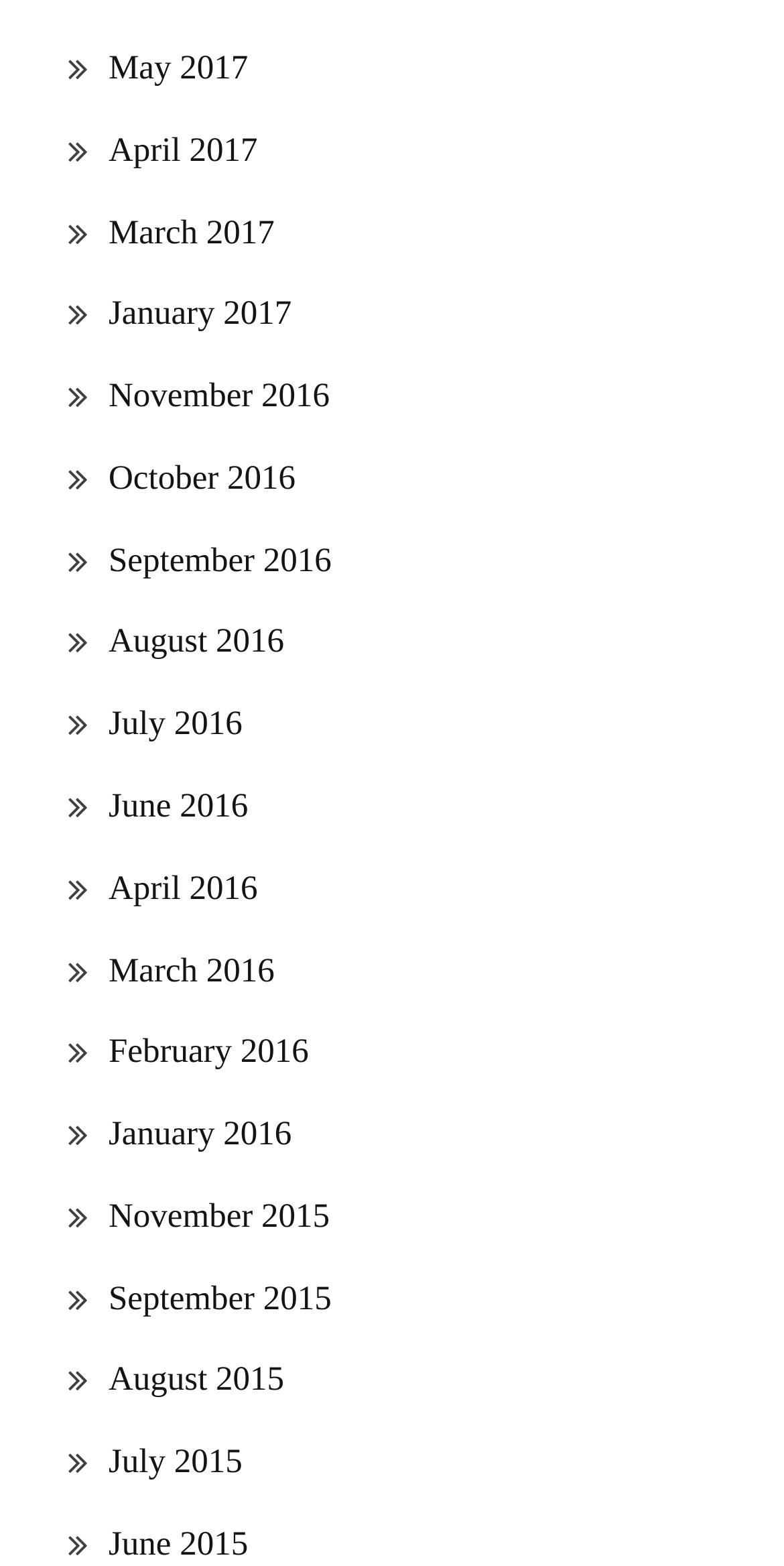What is the latest month listed in 2016?
Provide a thorough and detailed answer to the question.

I examined the list of links and found that the latest month listed in 2016 is October, which is located above the links for September and August.